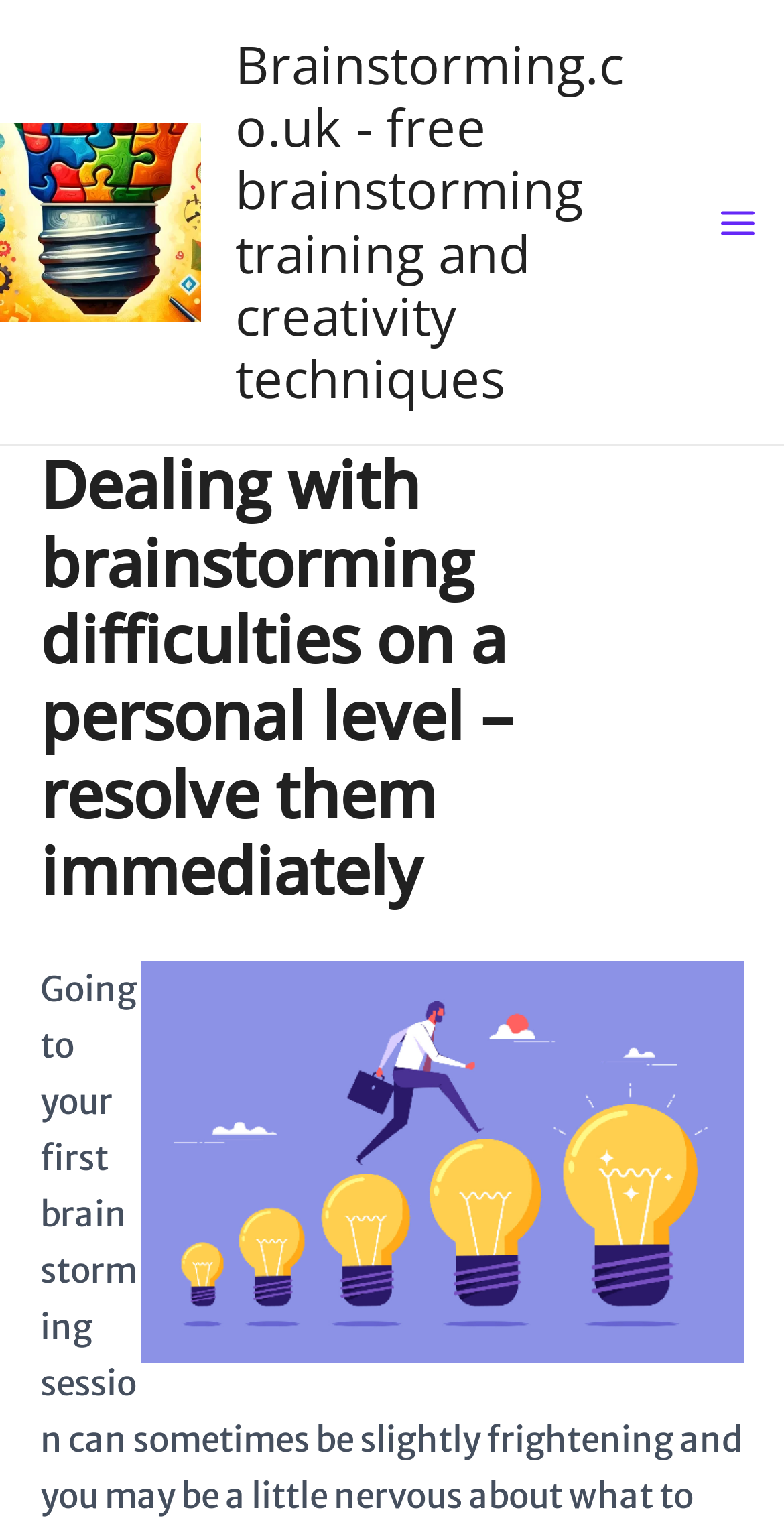Produce an extensive caption that describes everything on the webpage.

The webpage appears to be focused on brainstorming and idea generation, with a prominent header that reads "Dealing with brainstorming difficulties on a personal level – resolve them immediately". 

At the top left of the page, there is a link to "Free Brainstorming Rules and Training" accompanied by a small image. Below this link, there is a larger link to "Brainstorming.co.uk - free brainstorming training and creativity techniques" that spans most of the width of the page.

On the top right side of the page, there is a button labeled "Main Menu" that is not currently expanded. Next to this button, there is a small image.

The main content of the page is divided into two sections. The first section is a header that takes up about half of the page's height, and the second section is a figure that occupies the lower half of the page. The figure contains an image related to dealing with brainstorming difficulties.

Overall, the webpage seems to be providing resources and guidance for individuals looking to improve their brainstorming skills and overcome personal challenges in idea generation.